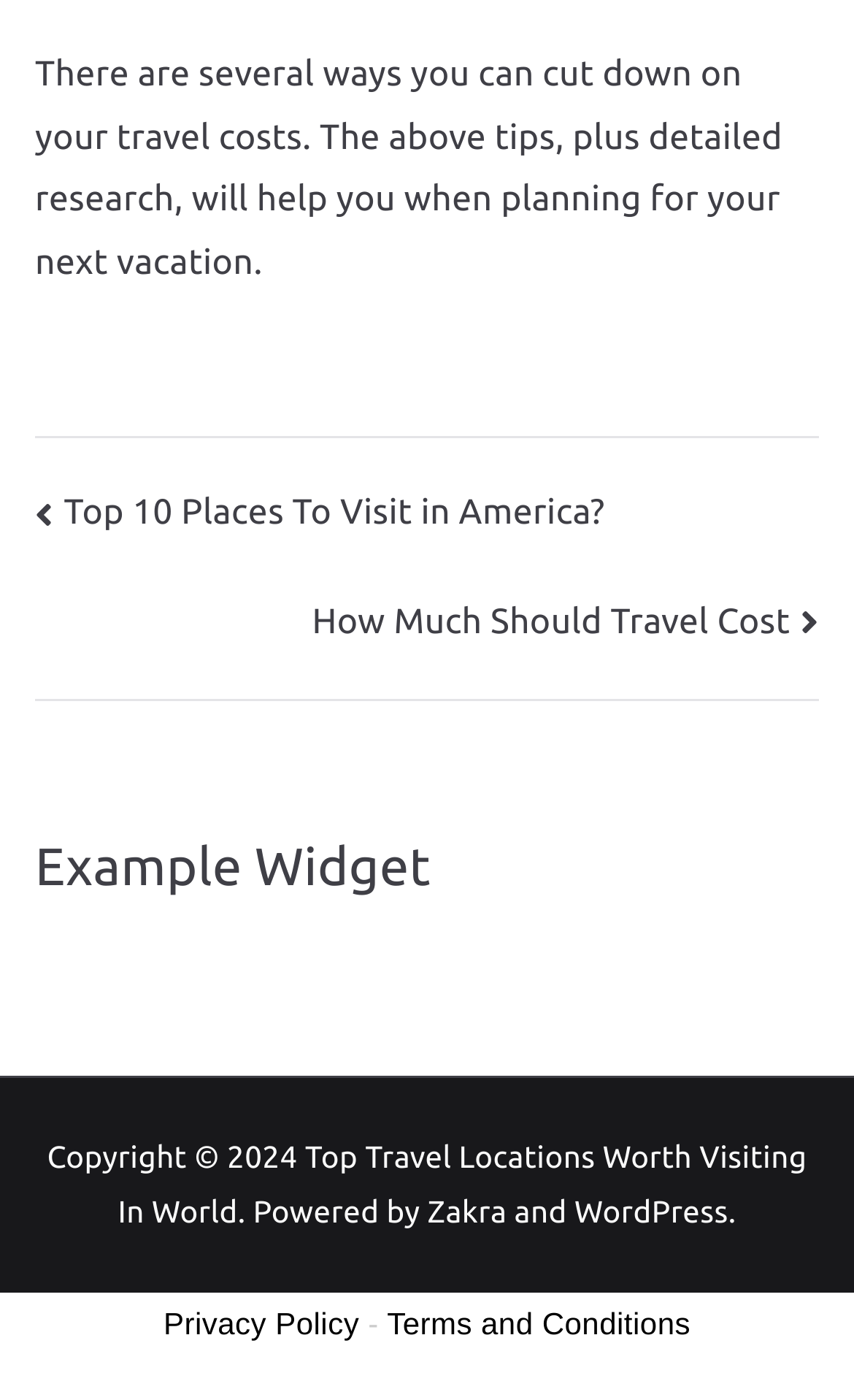Provide the bounding box coordinates of the HTML element described as: "How Much Should Travel Cost". The bounding box coordinates should be four float numbers between 0 and 1, i.e., [left, top, right, bottom].

[0.365, 0.43, 0.959, 0.458]